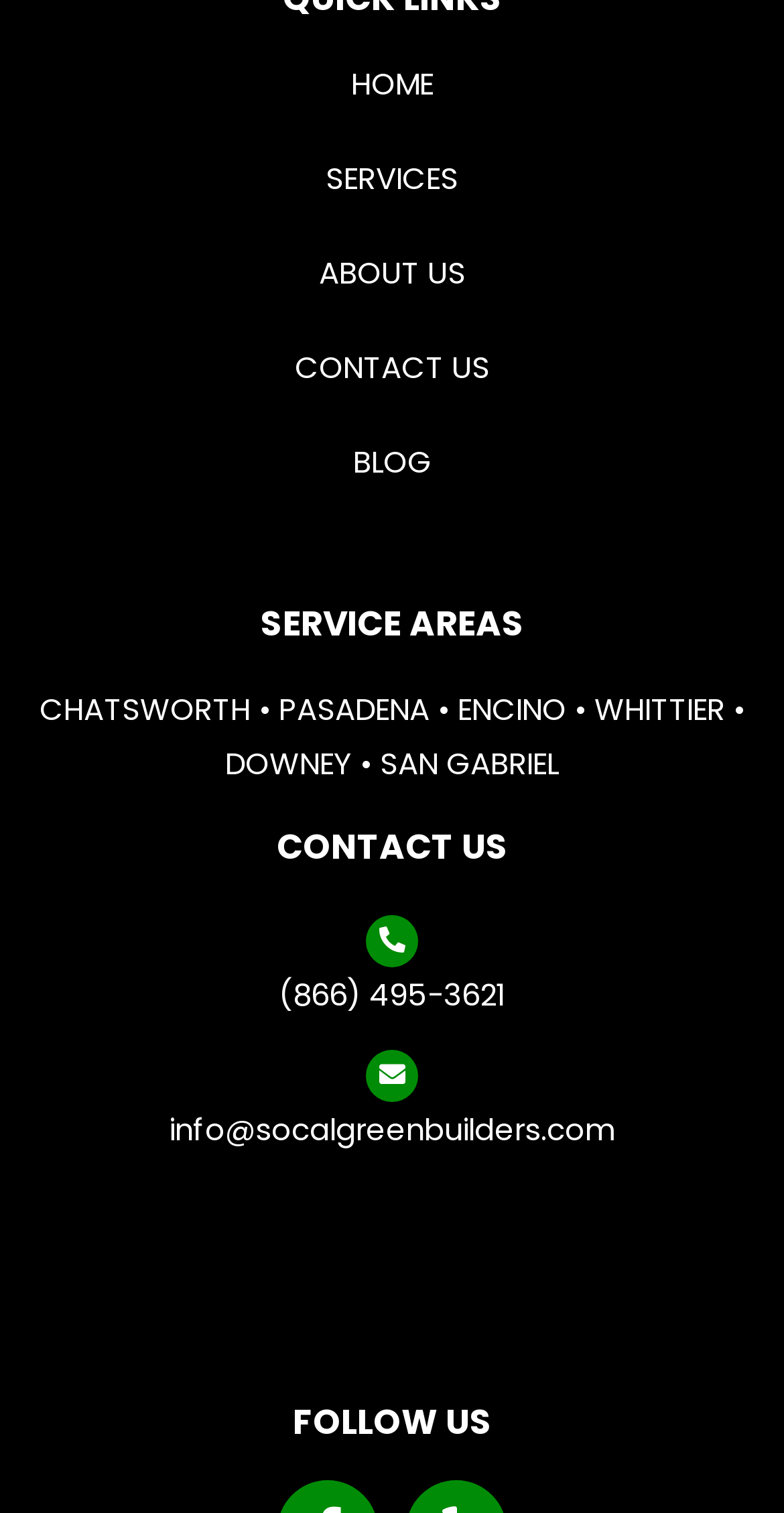Identify the bounding box coordinates of the clickable section necessary to follow the following instruction: "read about us". The coordinates should be presented as four float numbers from 0 to 1, i.e., [left, top, right, bottom].

[0.406, 0.166, 0.594, 0.194]